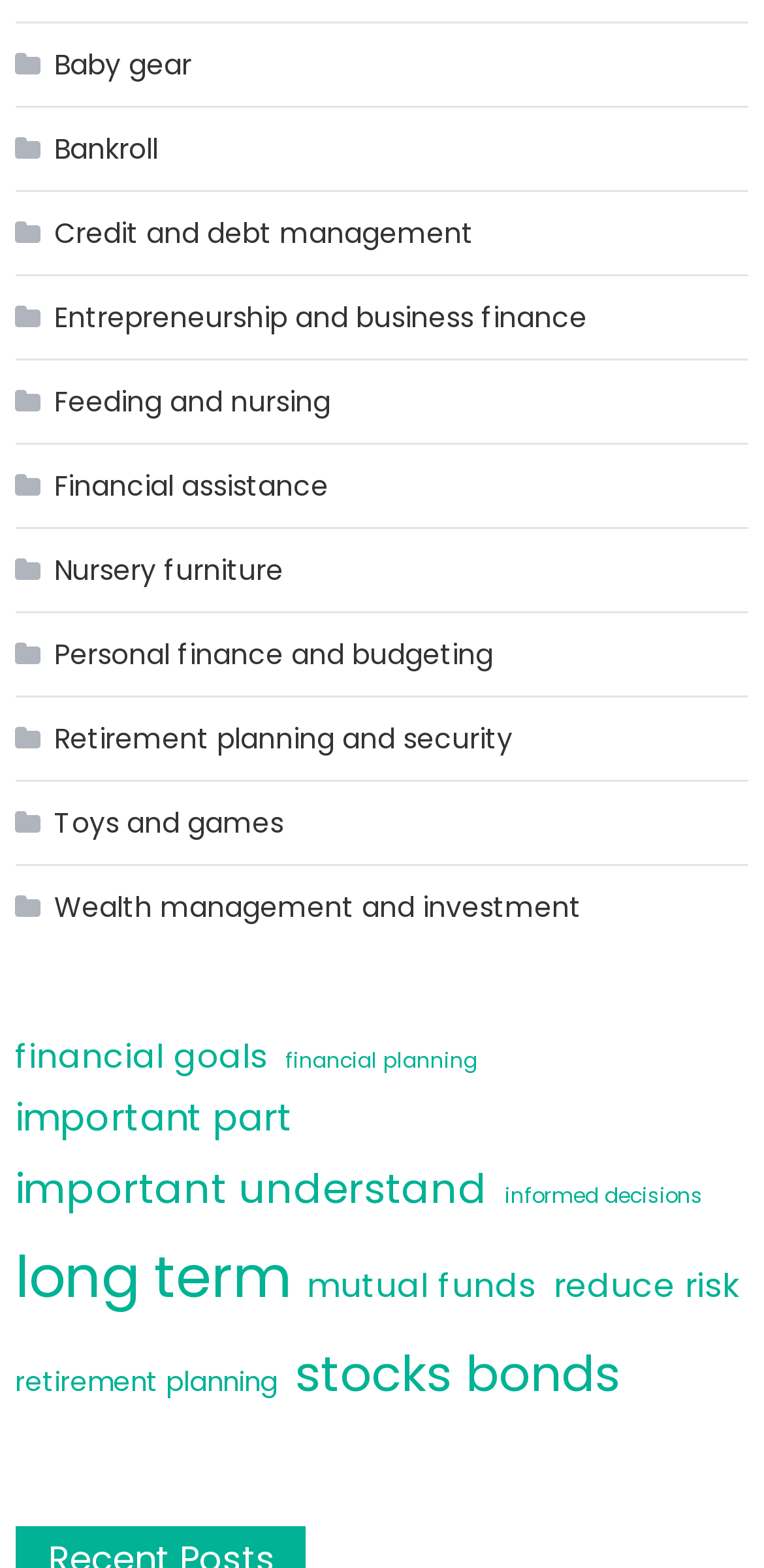Find the bounding box coordinates of the element's region that should be clicked in order to follow the given instruction: "Read about retirement planning and security". The coordinates should consist of four float numbers between 0 and 1, i.e., [left, top, right, bottom].

[0.02, 0.45, 0.671, 0.49]